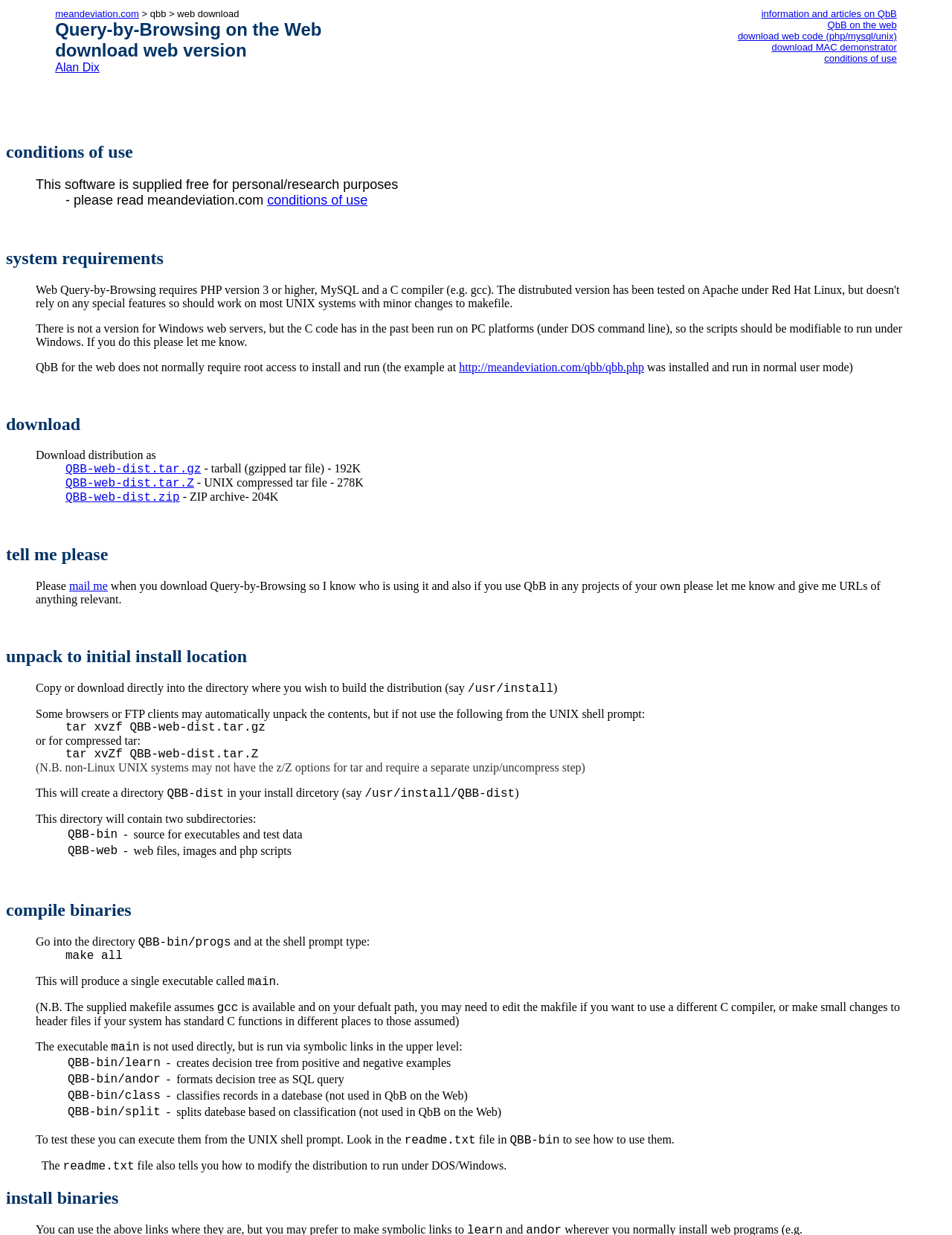Using the description: "QbB on the web", determine the UI element's bounding box coordinates. Ensure the coordinates are in the format of four float numbers between 0 and 1, i.e., [left, top, right, bottom].

[0.869, 0.016, 0.942, 0.025]